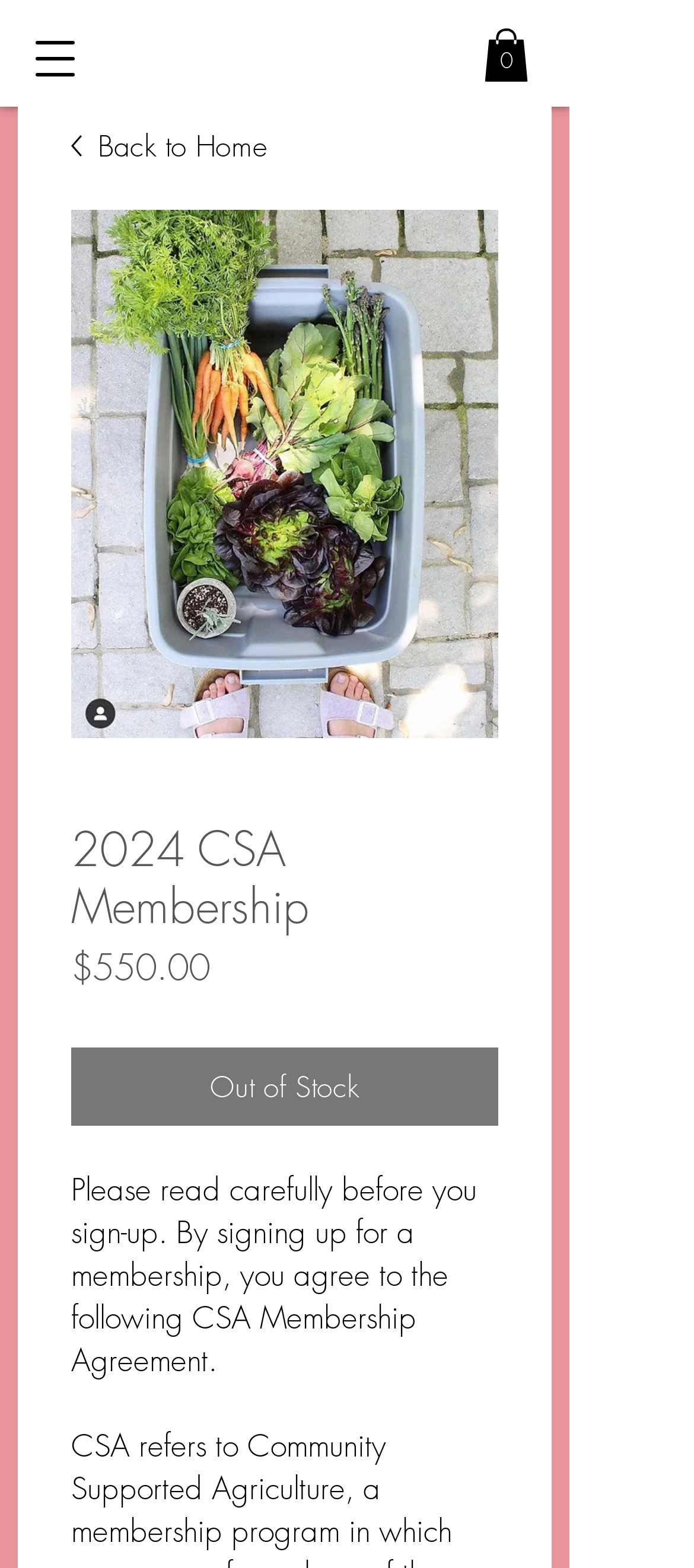Identify the bounding box coordinates for the UI element that matches this description: "parent_node: 0 aria-label="Open navigation menu"".

[0.015, 0.009, 0.144, 0.066]